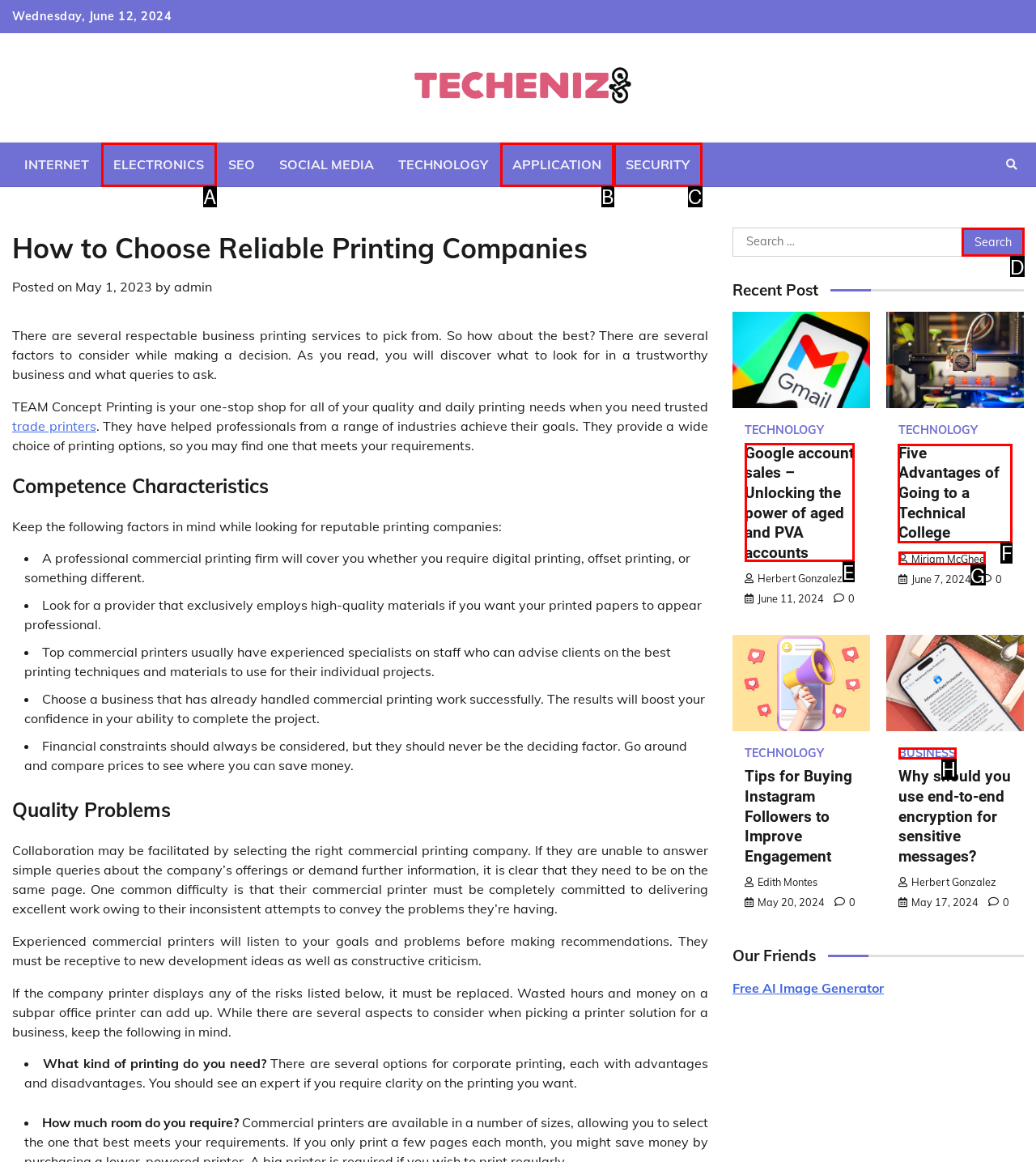Please indicate which HTML element should be clicked to fulfill the following task: Check out the article about the advantages of going to a technical college. Provide the letter of the selected option.

F